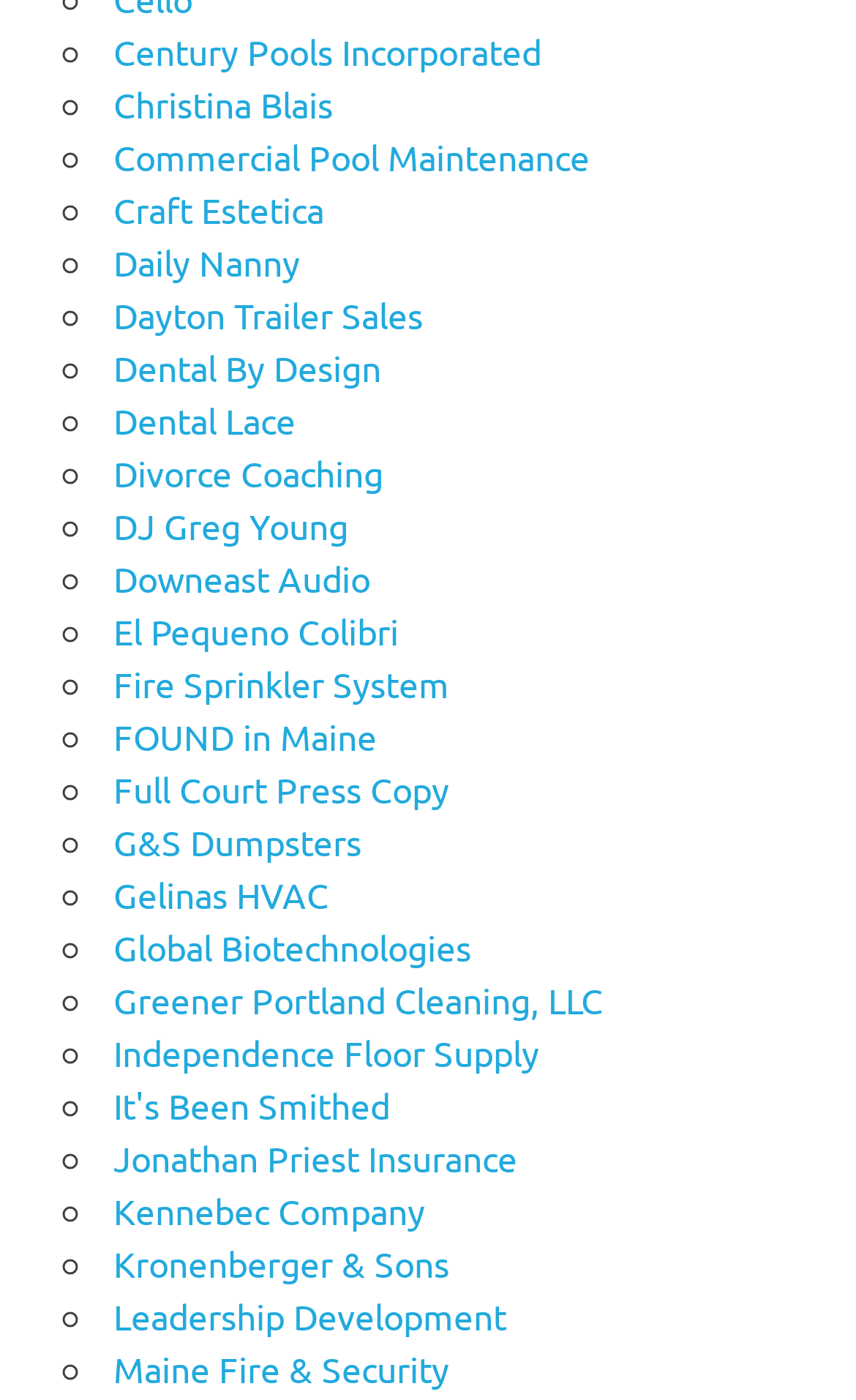Please mark the clickable region by giving the bounding box coordinates needed to complete this instruction: "view Global Biotechnologies".

[0.133, 0.661, 0.551, 0.692]